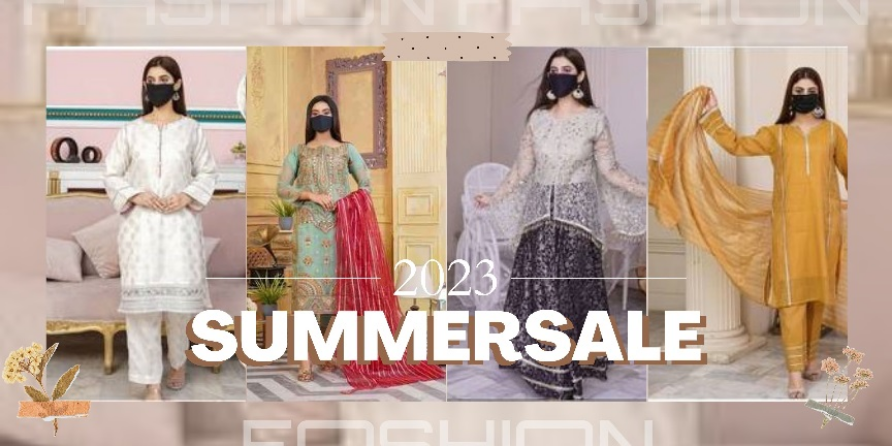Provide a short answer to the following question with just one word or phrase: What type of design fusion is showcased in the image?

Classic and contemporary